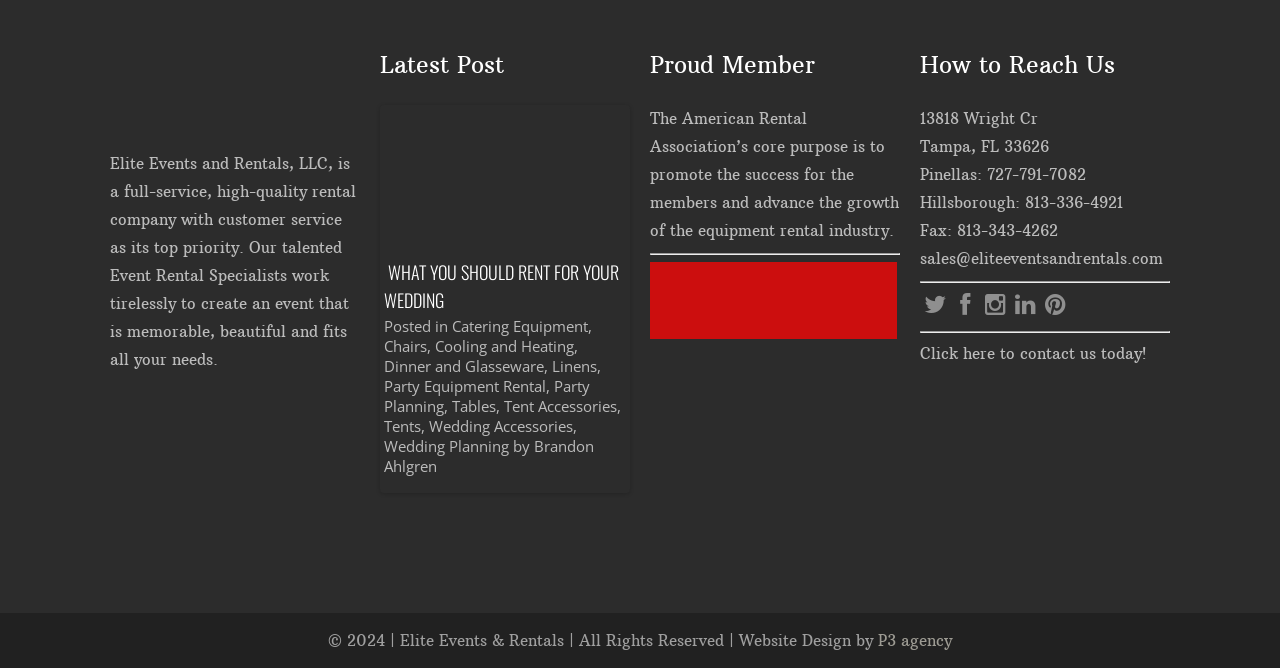Answer in one word or a short phrase: 
What is the company name of the full-service rental company?

Elite Events and Rentals, LLC